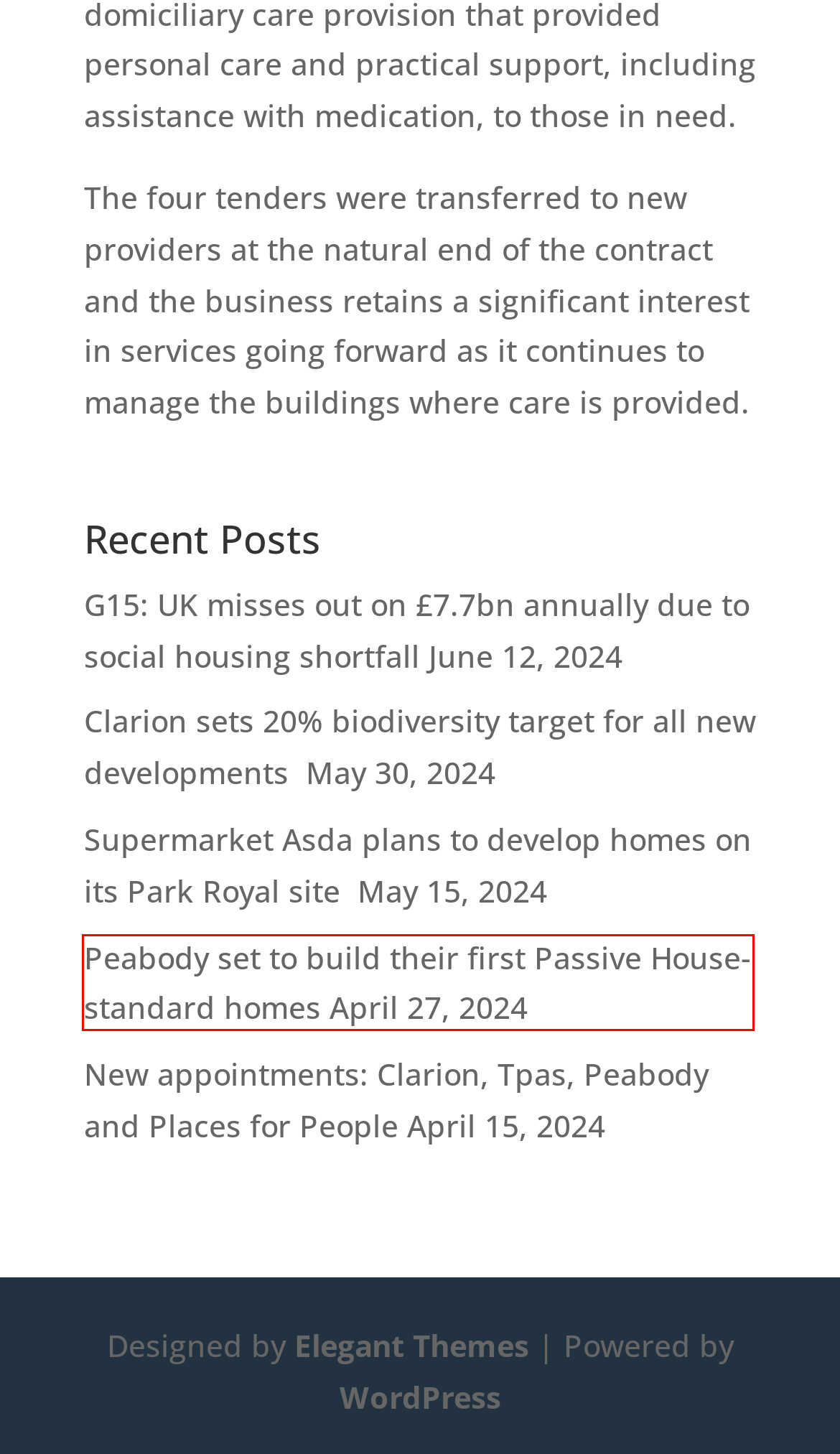You are provided with a screenshot of a webpage containing a red rectangle bounding box. Identify the webpage description that best matches the new webpage after the element in the bounding box is clicked. Here are the potential descriptions:
A. News | Fortress and Castle
B. Clarion sets 20% biodiversity target for all new developments  | Fortress and Castle
C. At a glance | A2Dominion Group
D. New appointments: Clarion, Tpas, Peabody and Places for People | Fortress and Castle
E. Supermarket Asda plans to develop homes on its Park Royal site  | Fortress and Castle
F. Blog Tool, Publishing Platform, and CMS – WordPress.org
G. Peabody set to build their first Passive House-standard homes | Fortress and Castle
H. G15: UK misses out on £7.7bn annually due to social housing shortfall | Fortress and Castle

G